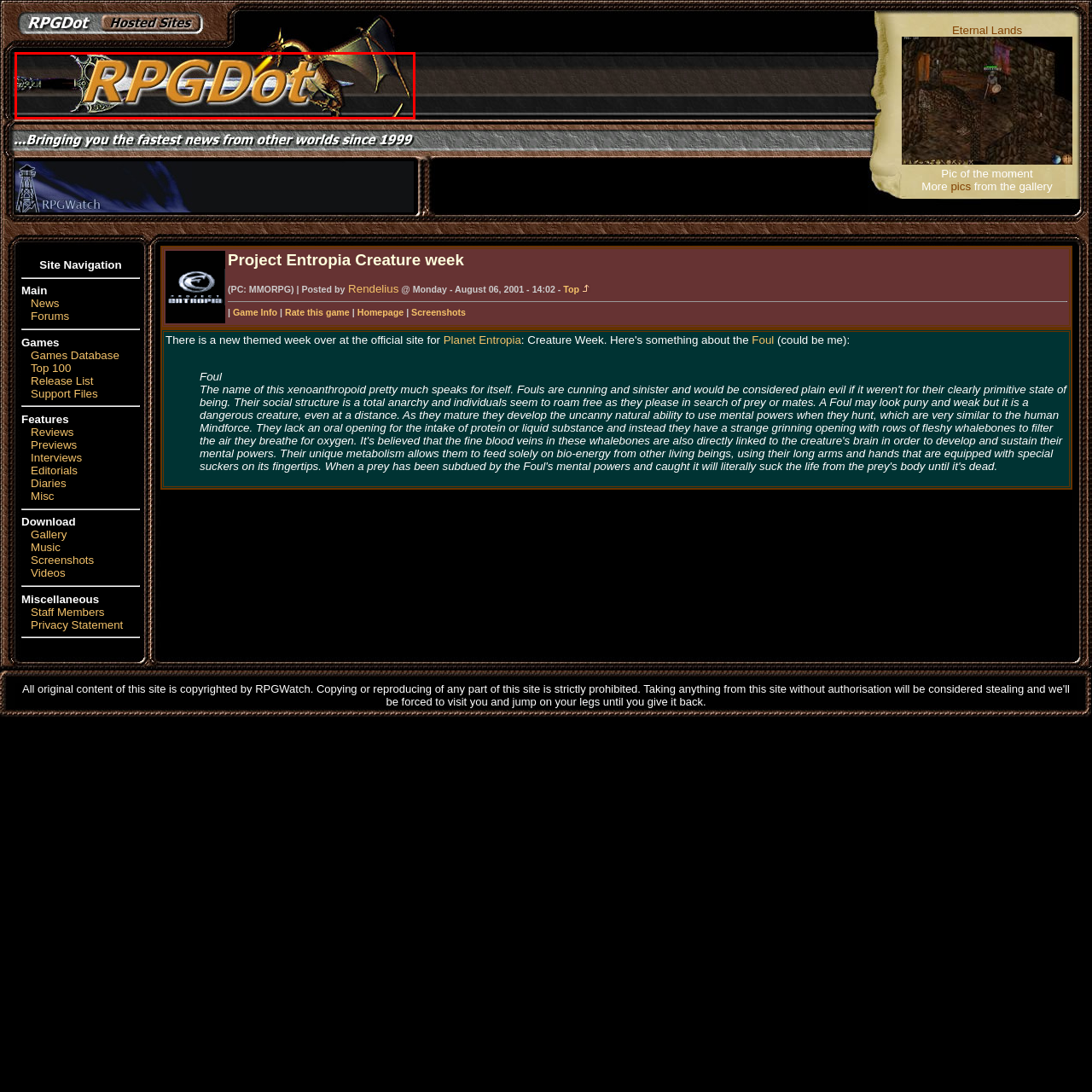What is the background color of the logo?
Examine the content inside the red bounding box and give a comprehensive answer to the question.

The background is a subtle dark hue, allowing the logo to stand out and capture attention effectively, which implies that the background color of the logo is dark.